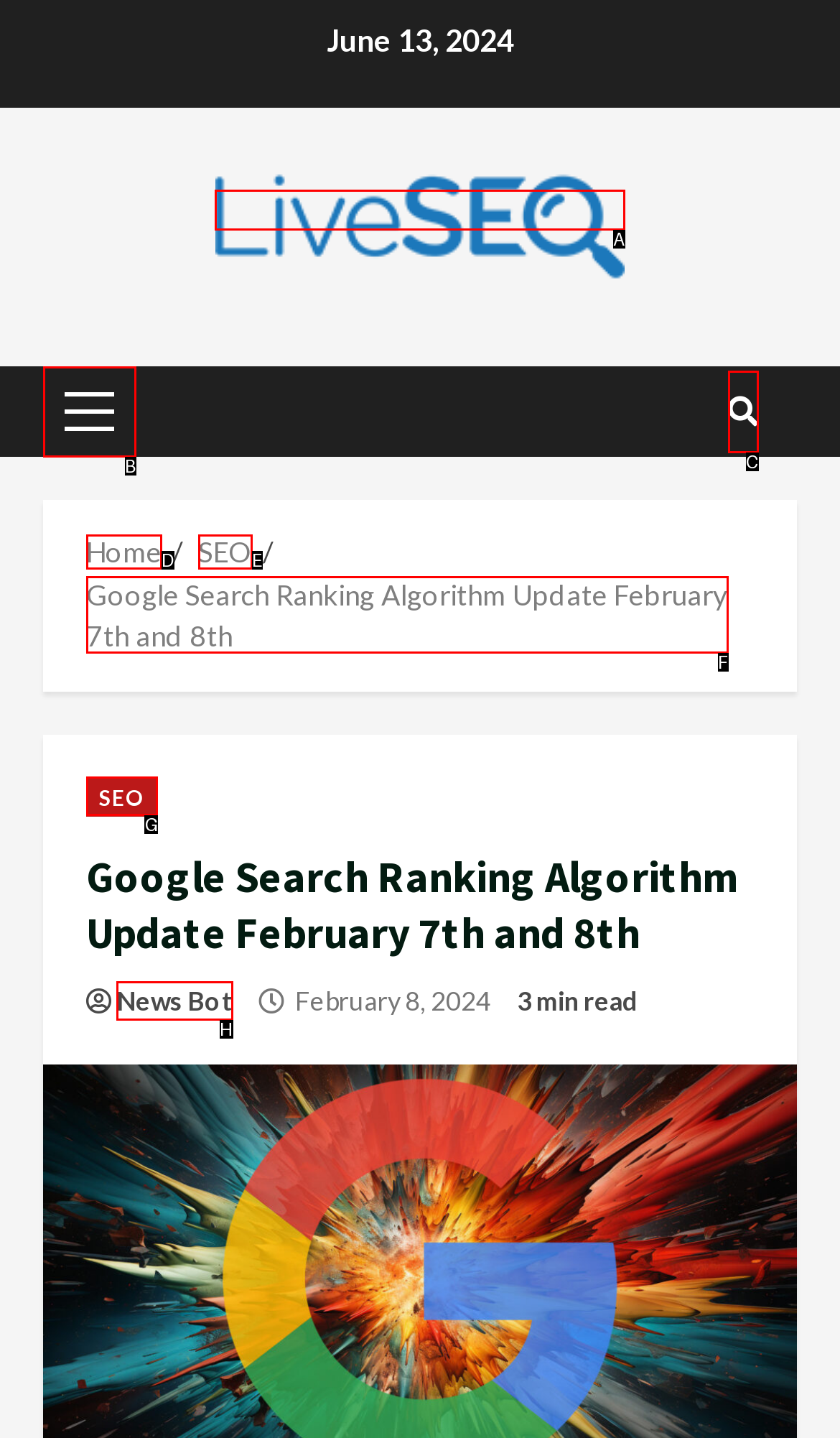To complete the task: go to homepage, which option should I click? Answer with the appropriate letter from the provided choices.

A